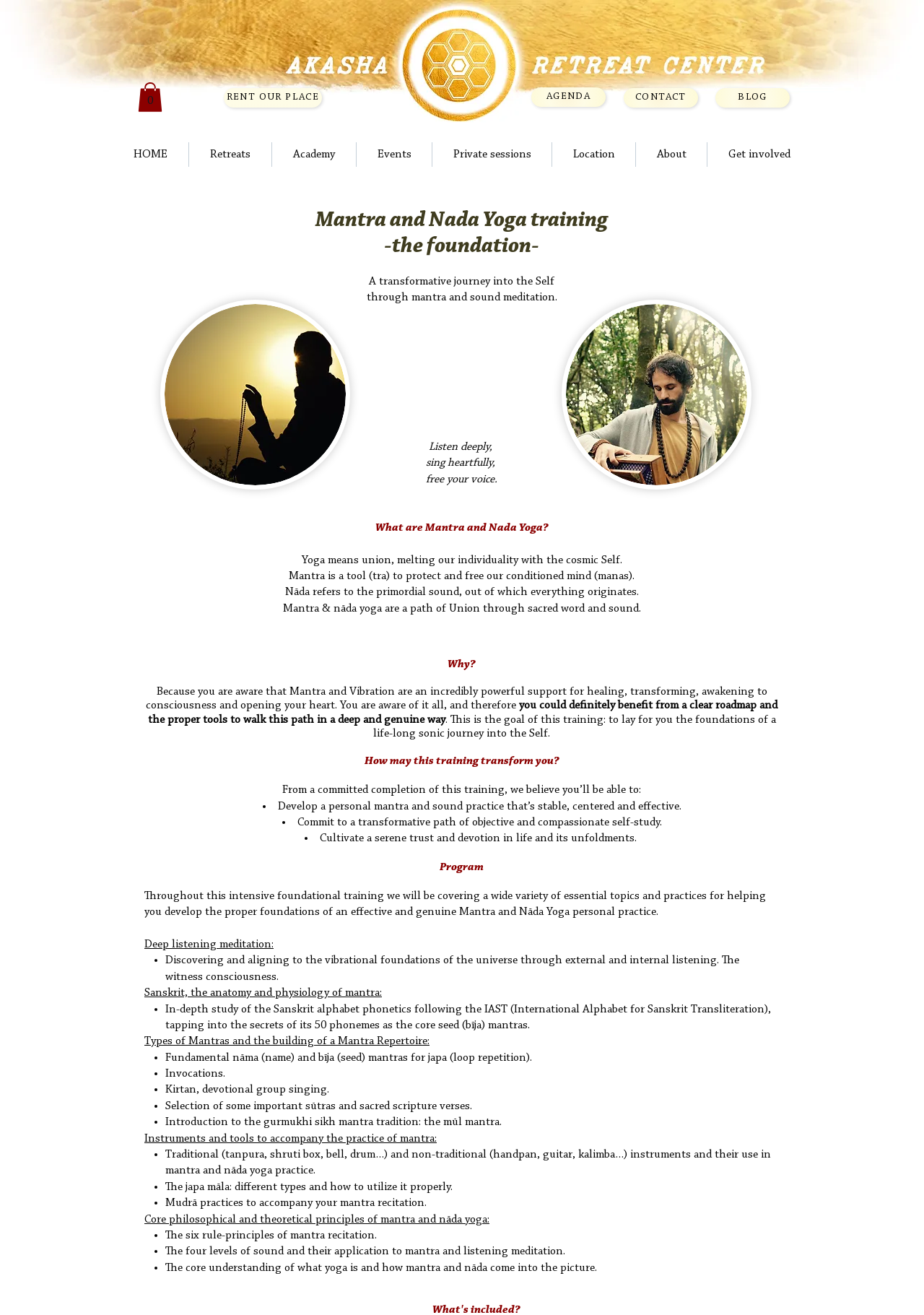Could you specify the bounding box coordinates for the clickable section to complete the following instruction: "Click on the 'CONTACT' link"?

[0.675, 0.067, 0.755, 0.082]